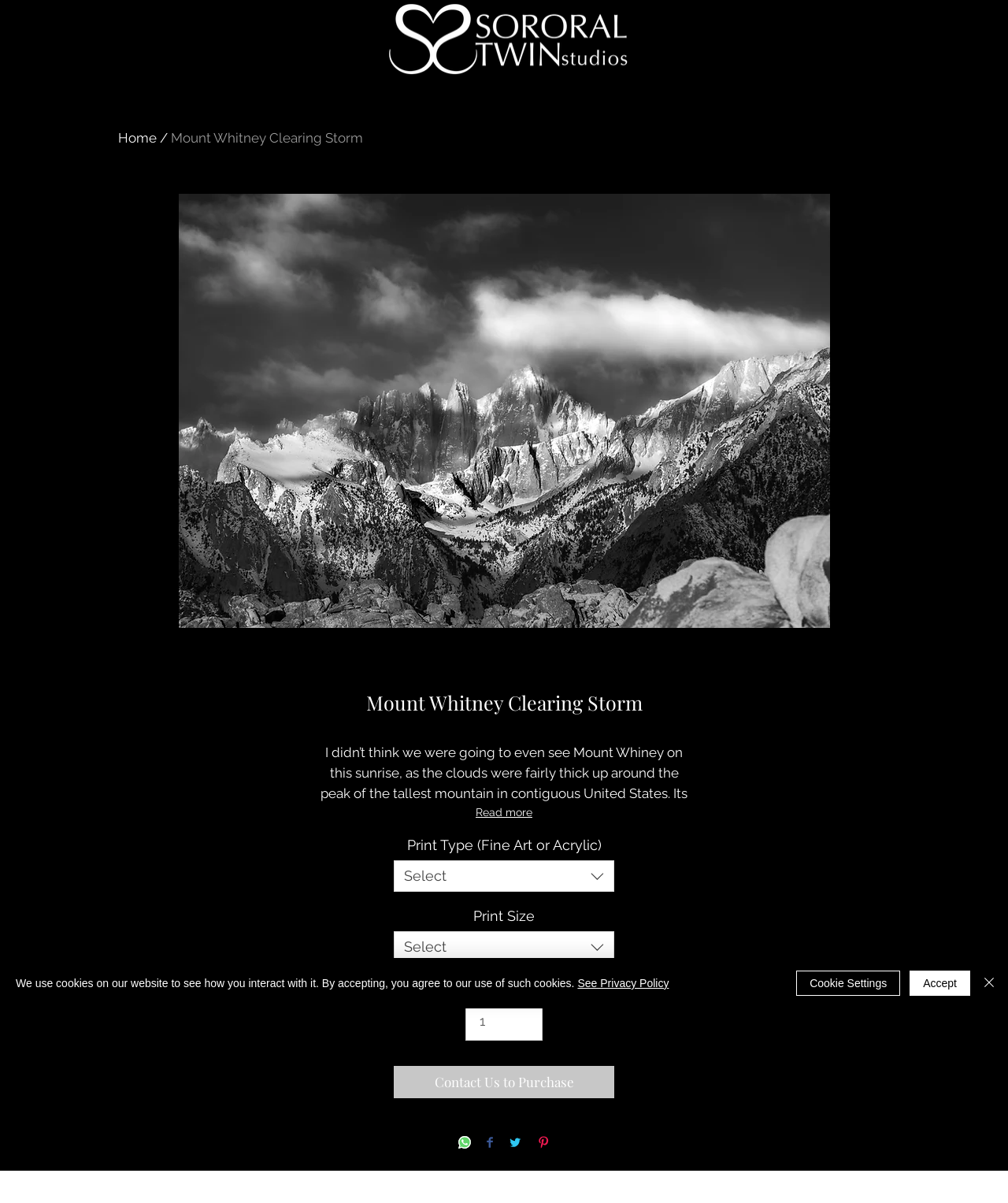What is the type of photography studio?
Based on the image, provide your answer in one word or phrase.

Film and Photography